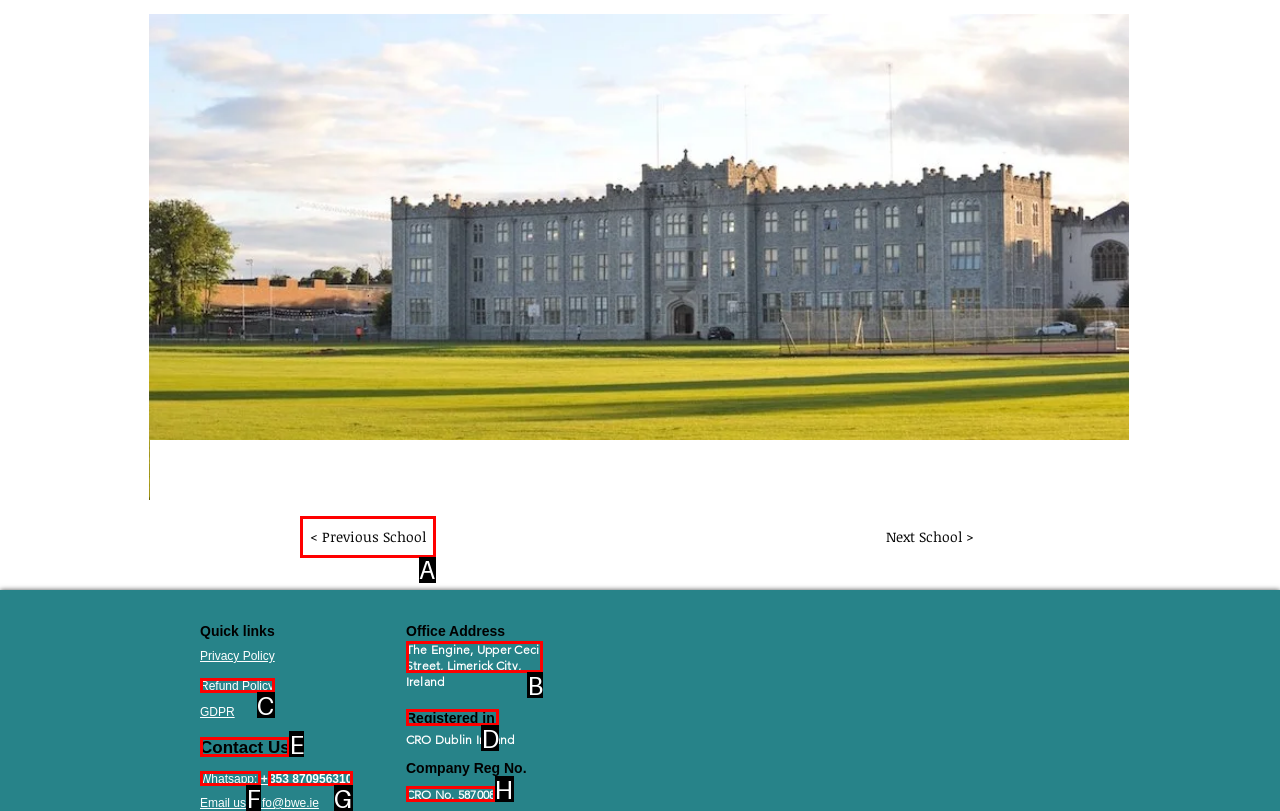Tell me which one HTML element you should click to complete the following task: Click the previous school button
Answer with the option's letter from the given choices directly.

A